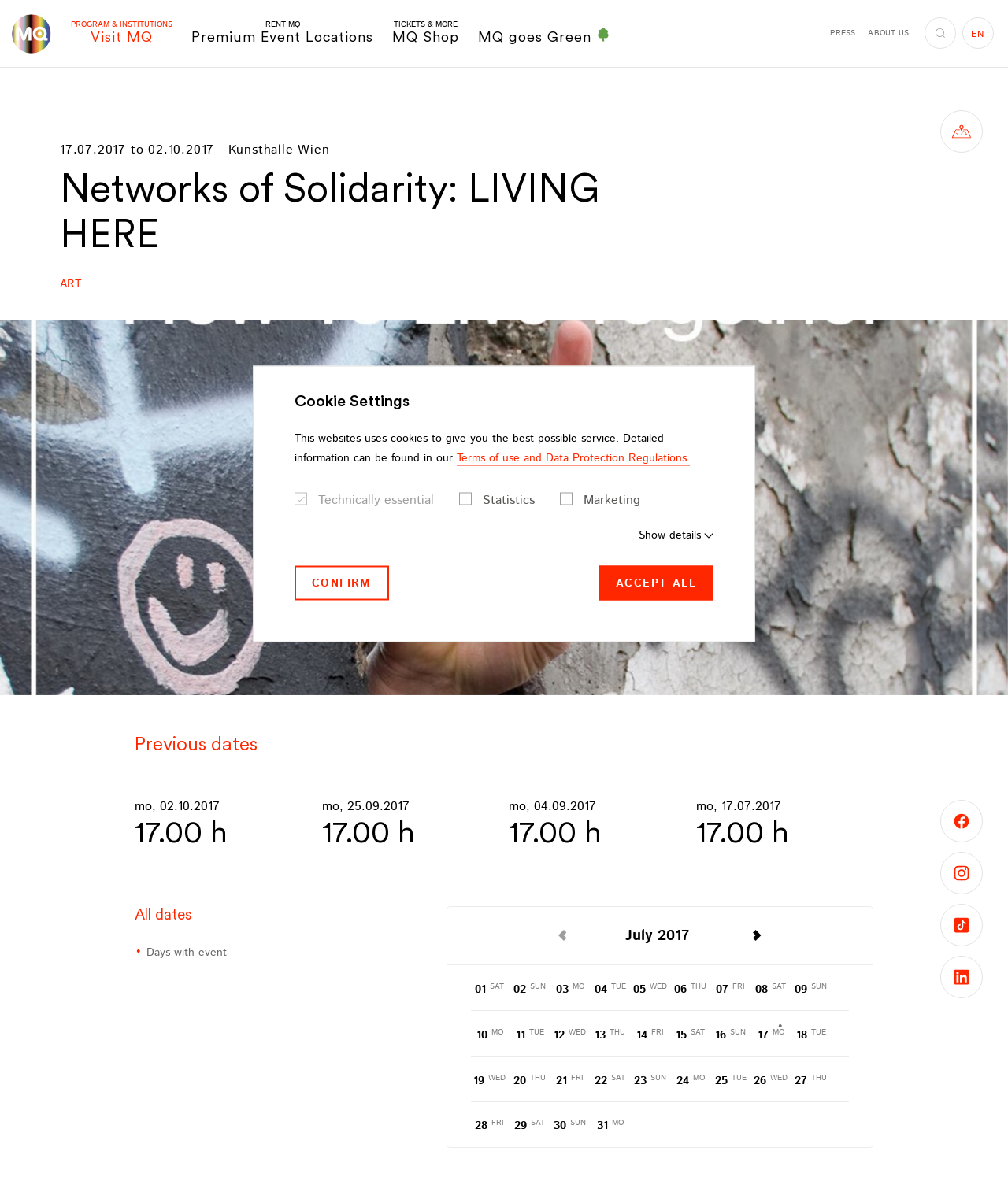Identify the bounding box coordinates of the section that should be clicked to achieve the task described: "Follow us on Facebook".

[0.933, 0.68, 0.975, 0.716]